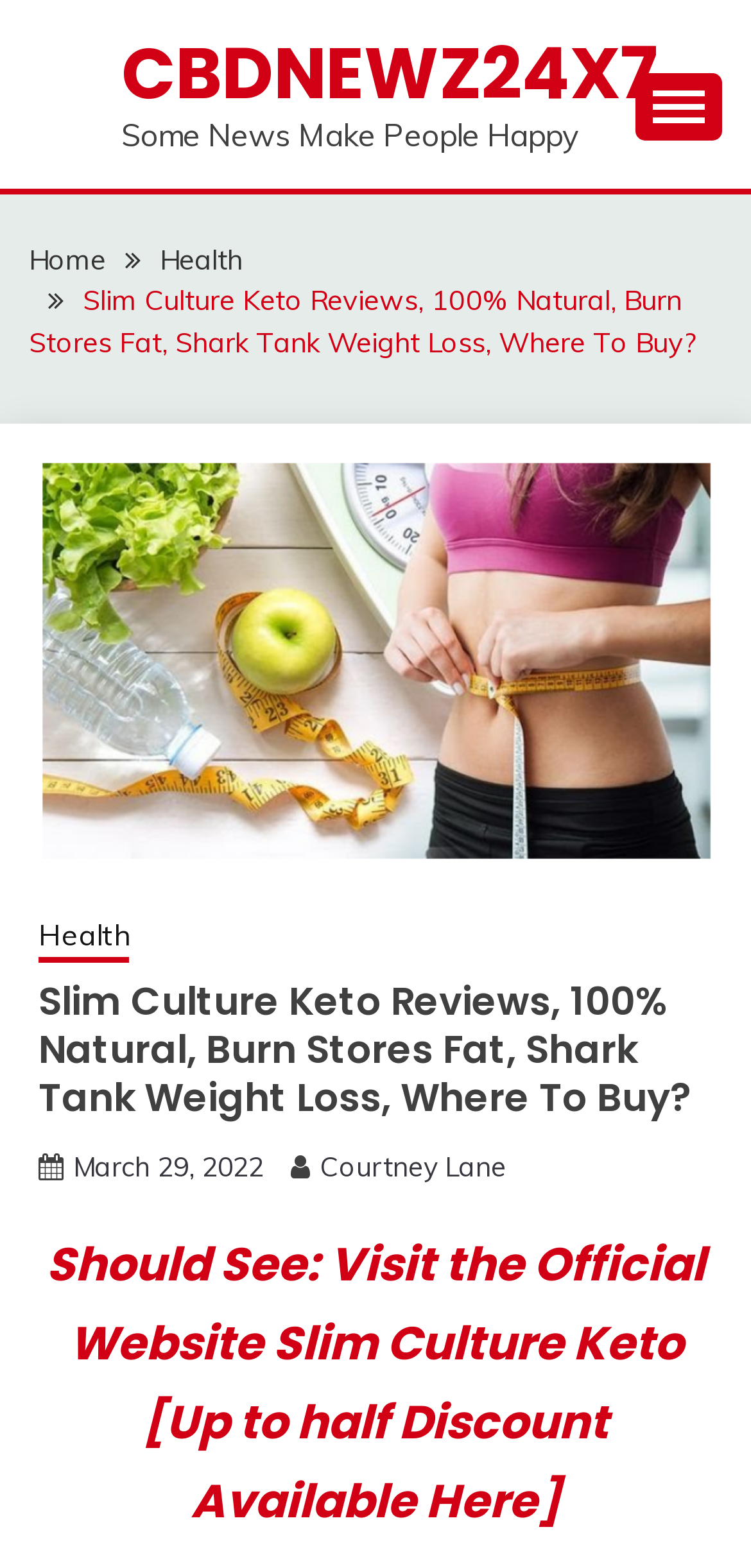What is the text of the webpage's headline?

Slim Culture Keto Reviews, 100% Natural, Burn Stores Fat, Shark Tank Weight Loss, Where To Buy?